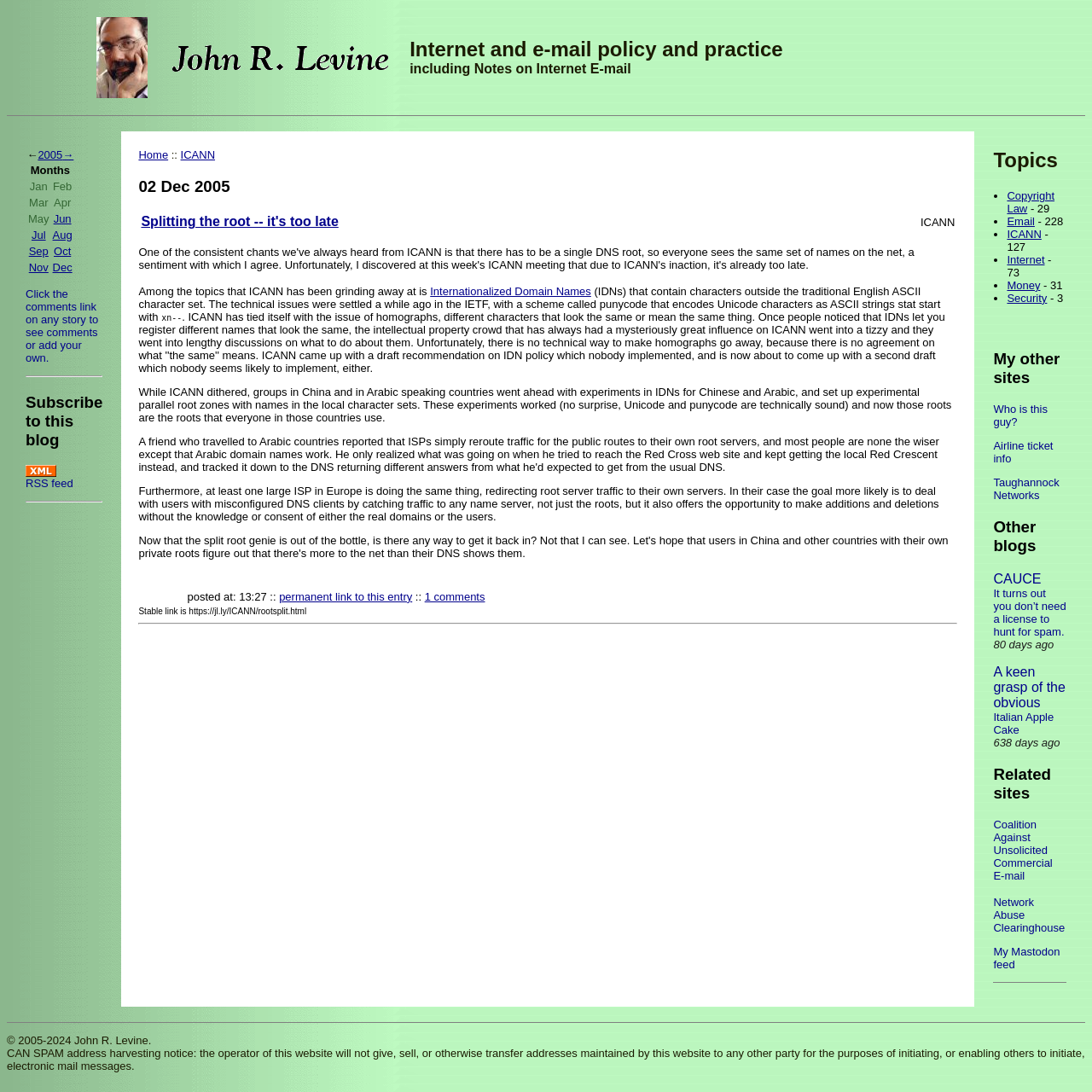Identify the bounding box coordinates for the region to click in order to carry out this instruction: "Contact the University of Tübingen". Provide the coordinates using four float numbers between 0 and 1, formatted as [left, top, right, bottom].

None